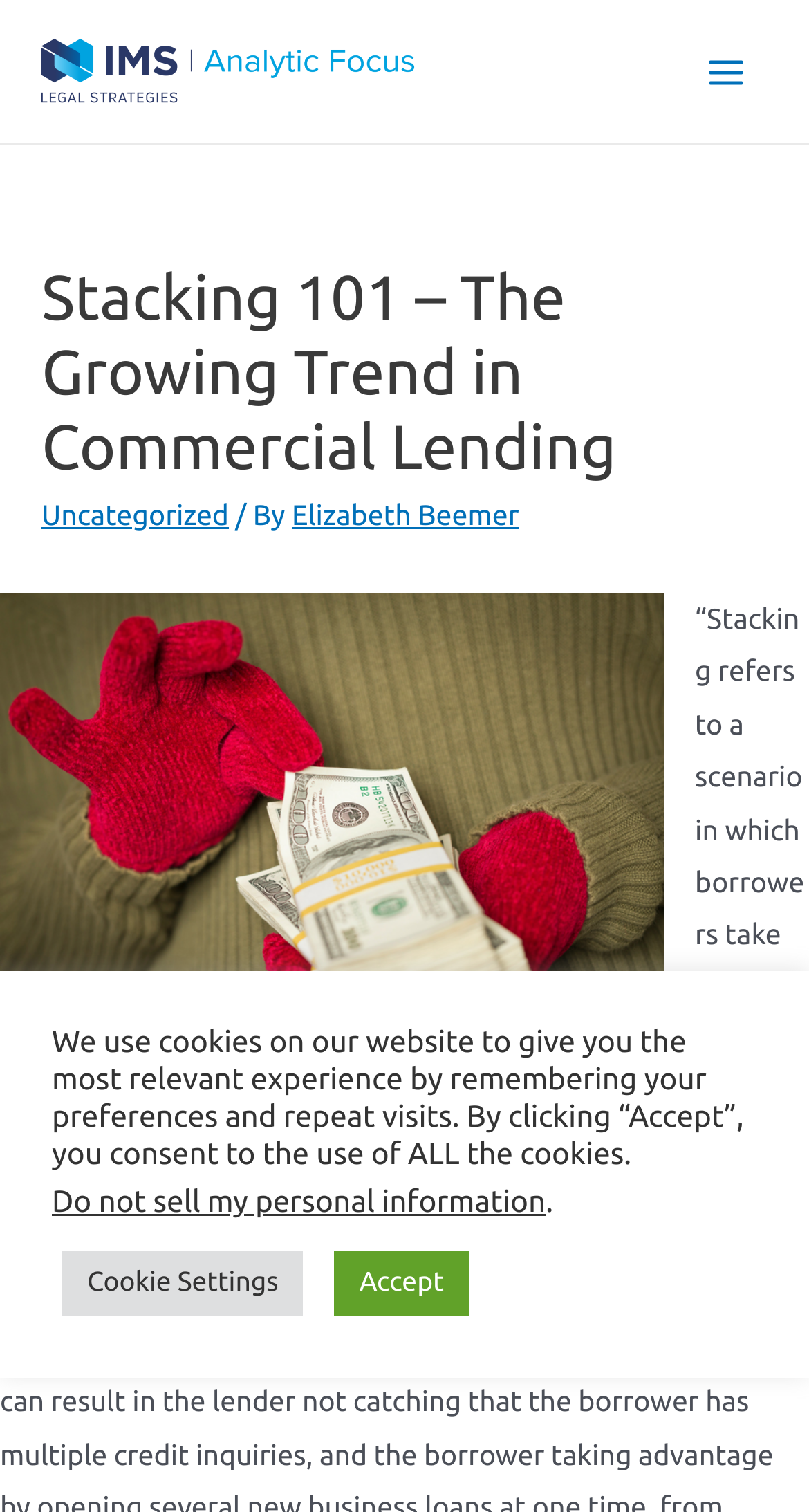Based on the element description: "Main Menu", identify the UI element and provide its bounding box coordinates. Use four float numbers between 0 and 1, [left, top, right, bottom].

[0.848, 0.02, 0.949, 0.074]